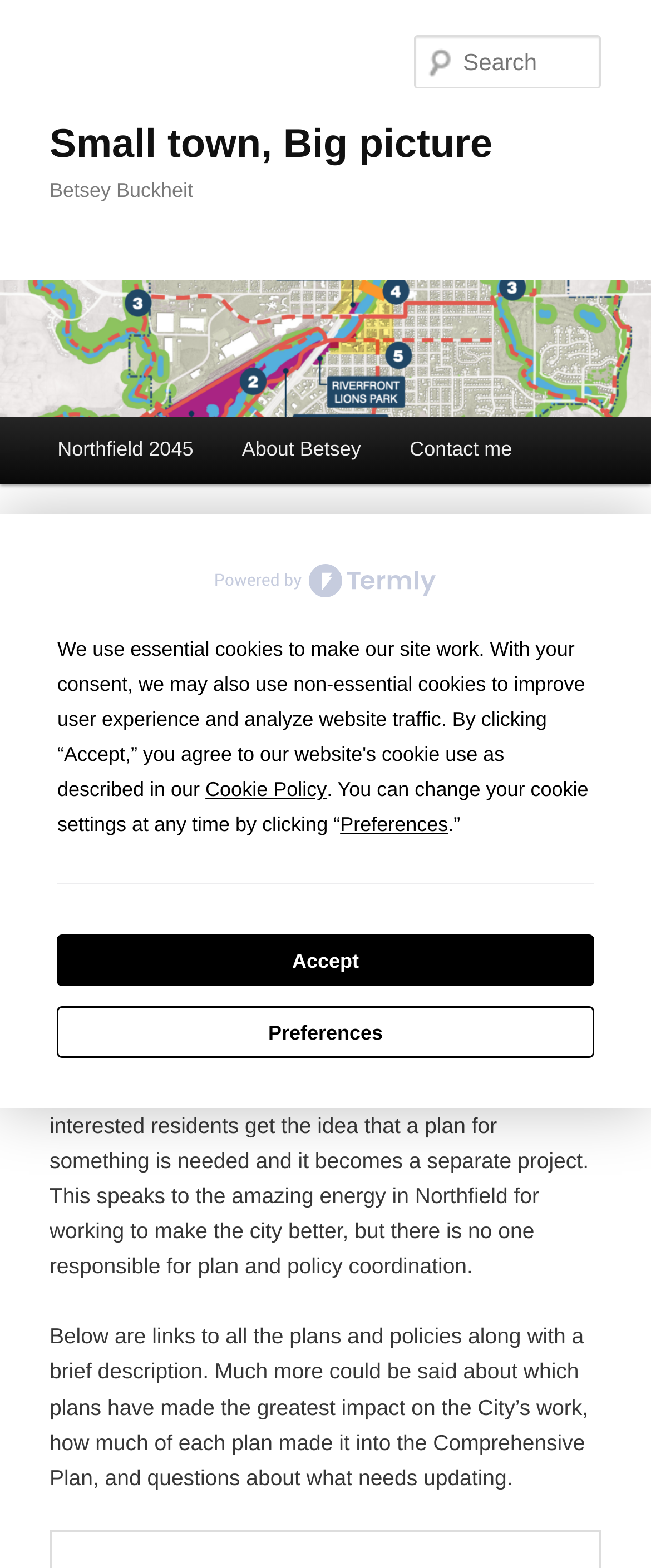Please determine the bounding box coordinates of the area that needs to be clicked to complete this task: 'Learn about Betsey'. The coordinates must be four float numbers between 0 and 1, formatted as [left, top, right, bottom].

[0.334, 0.267, 0.592, 0.309]